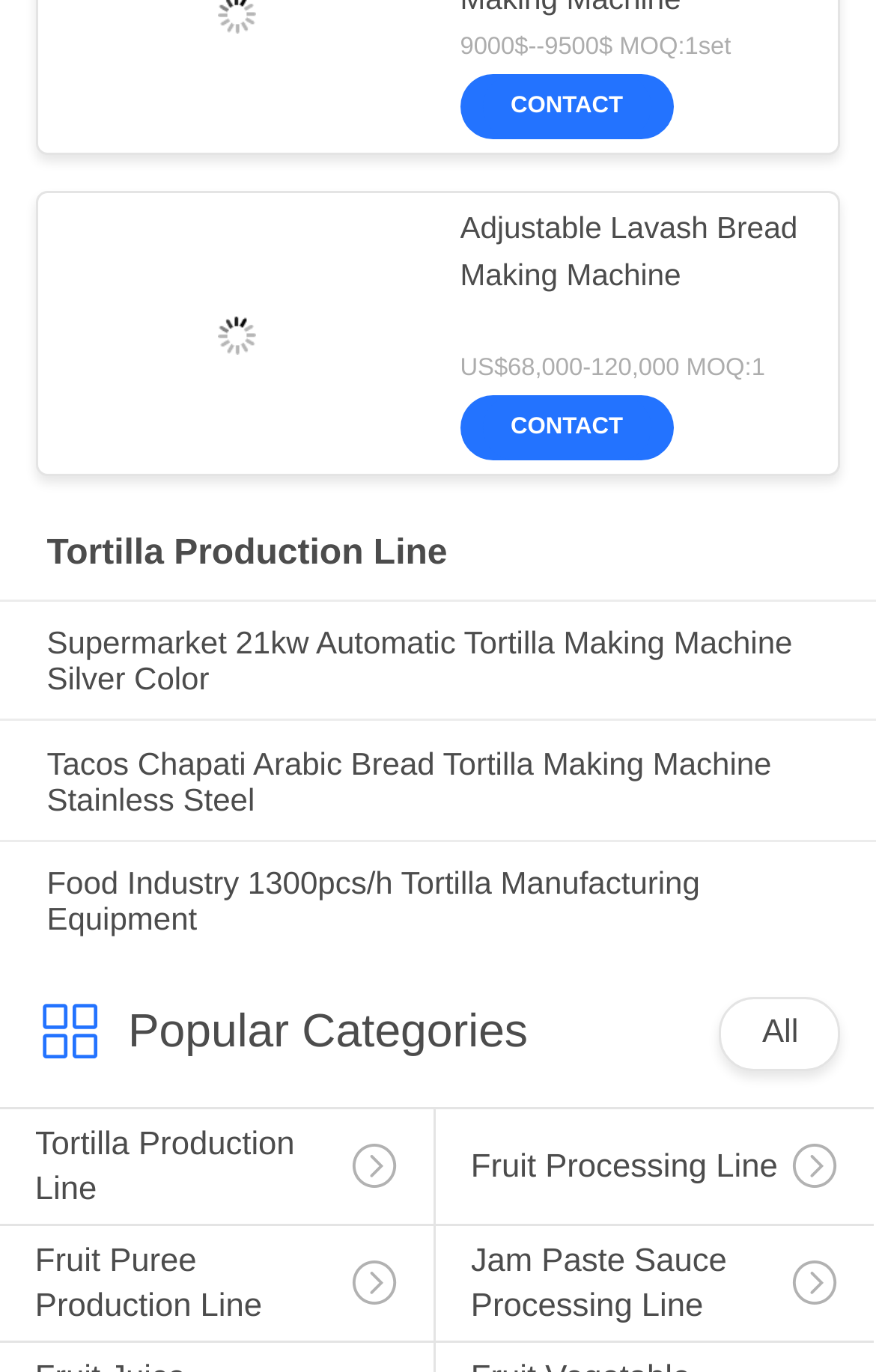What is the category of the Tortilla Production Line?
Please respond to the question with a detailed and well-explained answer.

I found the category by looking at the StaticText element with the text 'Popular Categories' which is located near the link 'Tortilla Production Line'.